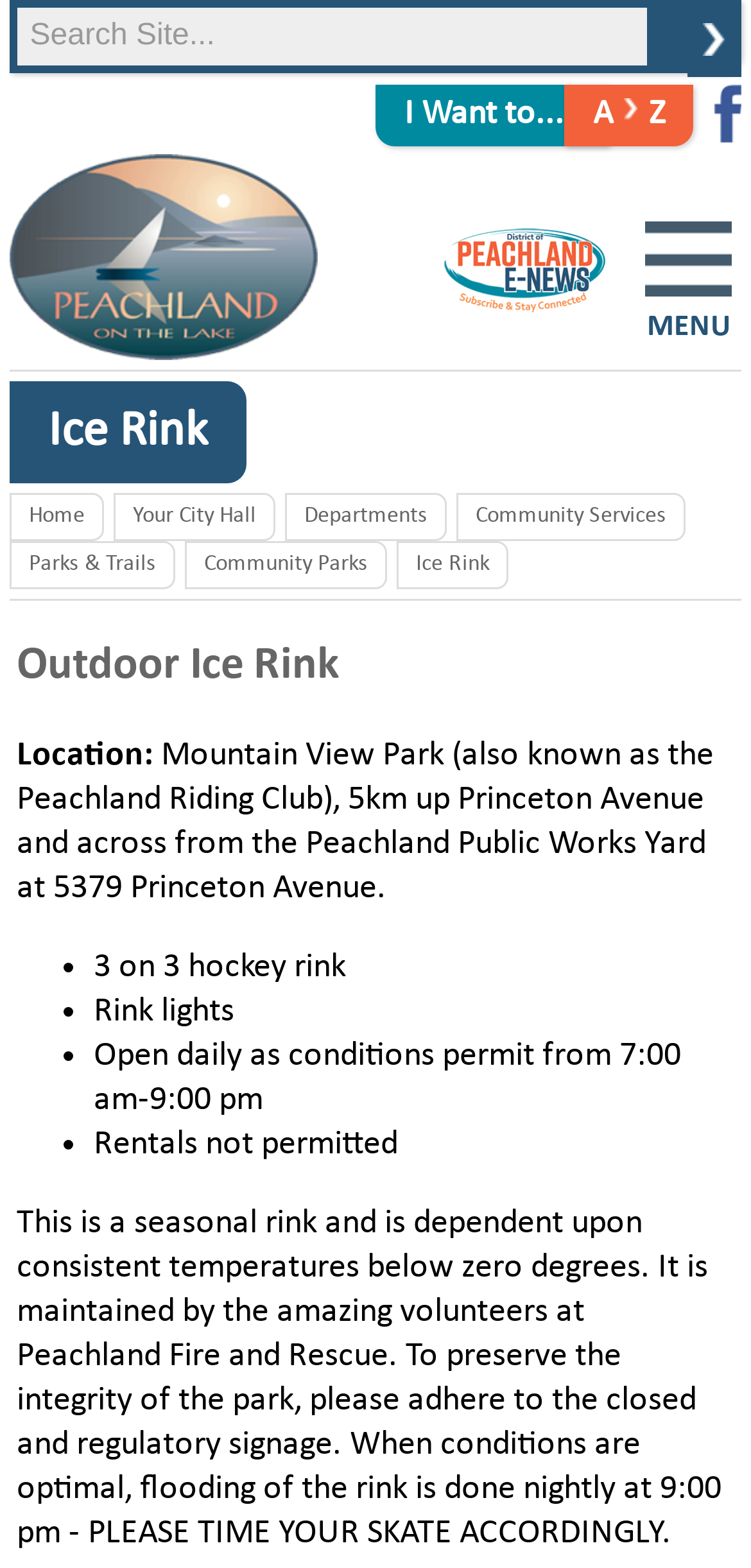Please identify the bounding box coordinates of the area that needs to be clicked to fulfill the following instruction: "Go to Ice Rink page."

[0.528, 0.345, 0.677, 0.376]